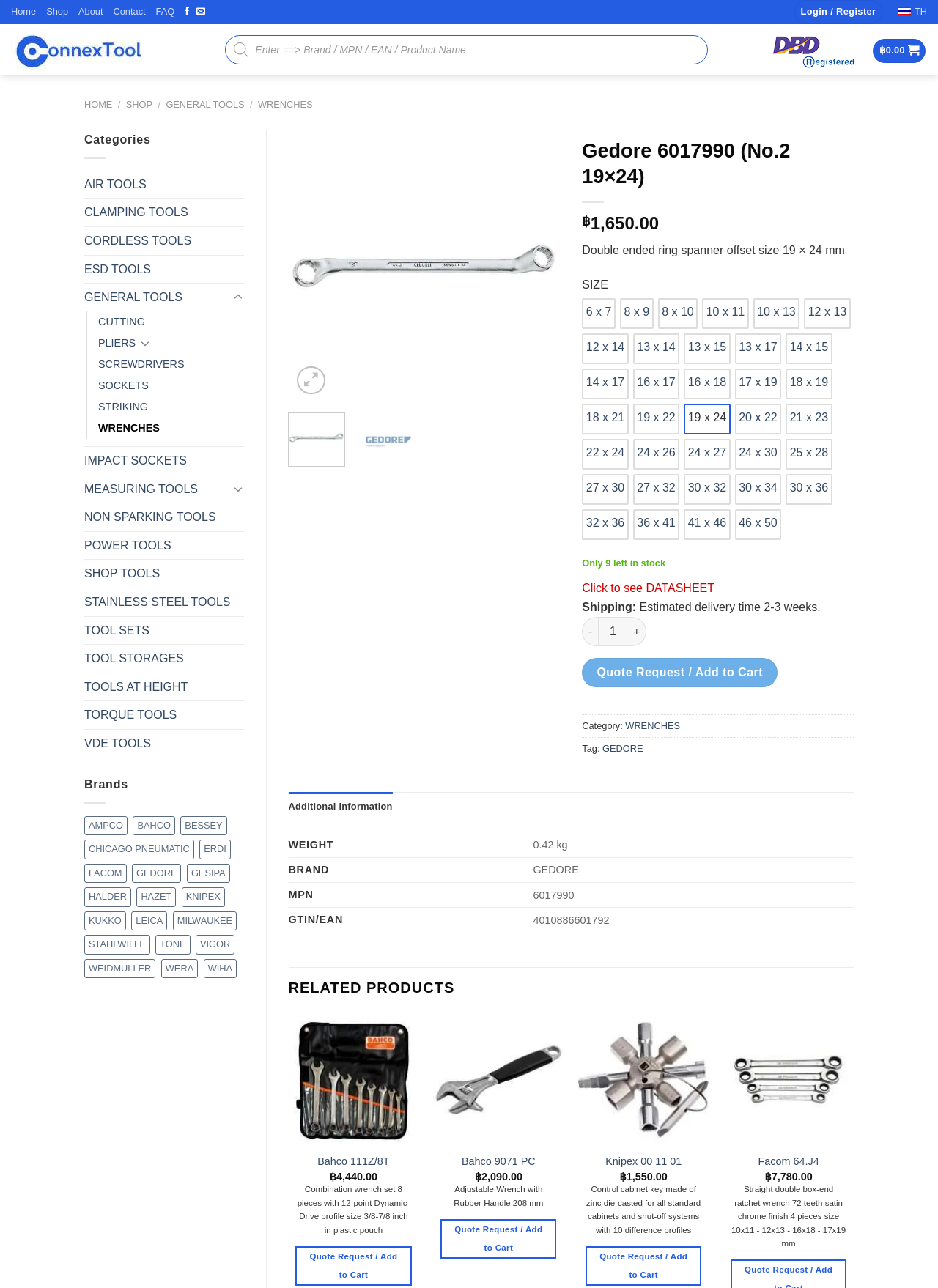Construct a thorough caption encompassing all aspects of the webpage.

This webpage is an industrial supplies shop, specifically showcasing a product called Gedore 6017990, a double-ended ring spanner offset size 19 × 24 mm. 

At the top of the page, there are several links, including "Home", "Shop", "About", "Contact", and "FAQ", which are positioned horizontally and evenly spaced. Below these links, there are social media links, including "Follow on Facebook" and "Send us an email", as well as a "Login / Register" button located at the top right corner.

On the left side of the page, there is a search bar with a magnifying glass icon, accompanied by the text "Products search". Below the search bar, there is a list of categories, including "AIR TOOLS", "CLAMPING TOOLS", "CORDLESS TOOLS", and many others, which are organized in a vertical column. Each category has a toggle button next to it.

Adjacent to the categories list, there is a list of brands, including "AMPCO", "BAHCO", "BESSEY", and many others, which are also organized in a vertical column. Each brand has the number of items it offers in parentheses.

In the main content area, there is a product description section, which includes an image of the Gedore 6017990 product, accompanied by its name, MPN, and EAN. Below the product description, there are "Previous" and "Next" buttons, allowing users to navigate through similar products.

At the bottom of the page, there is a "Trustmarkthai" logo, along with a link to the "Connextool" website. The page also displays the current balance, "฿ 0.00", at the bottom right corner.